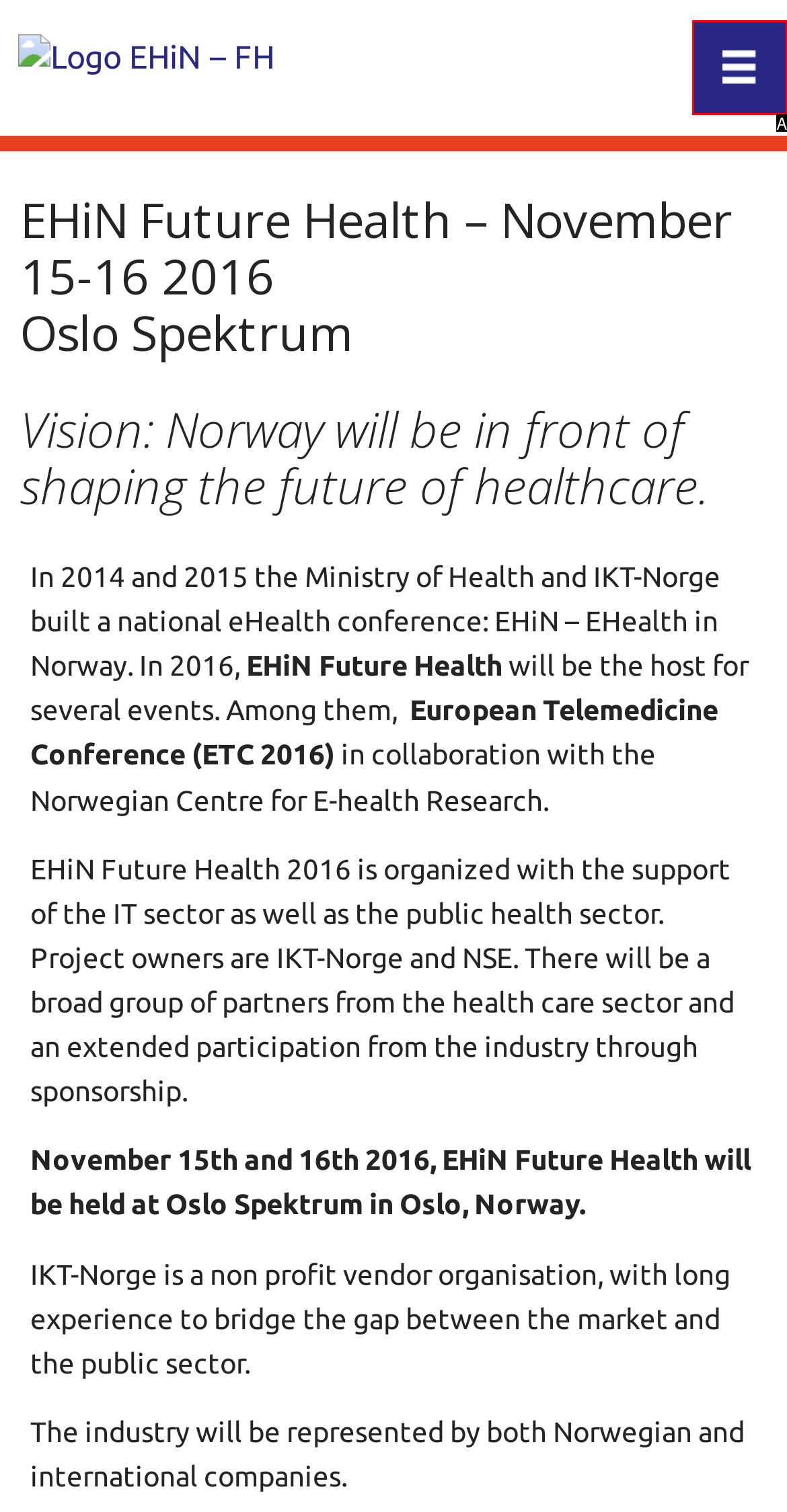Find the option that matches this description: Toggle navigation
Provide the matching option's letter directly.

A